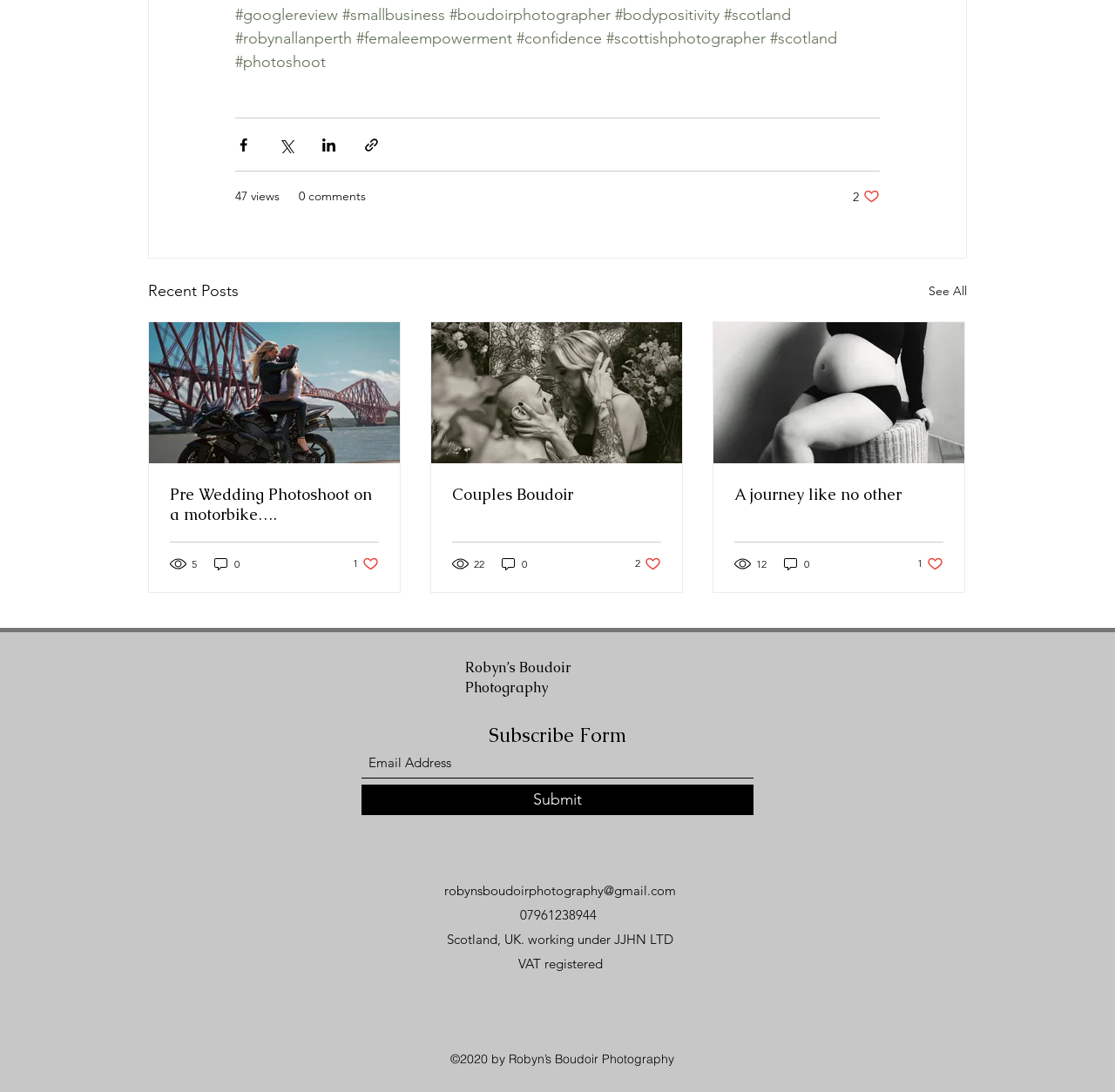Reply to the question with a single word or phrase:
What is the purpose of the 'Subscribe Form'?

To receive updates